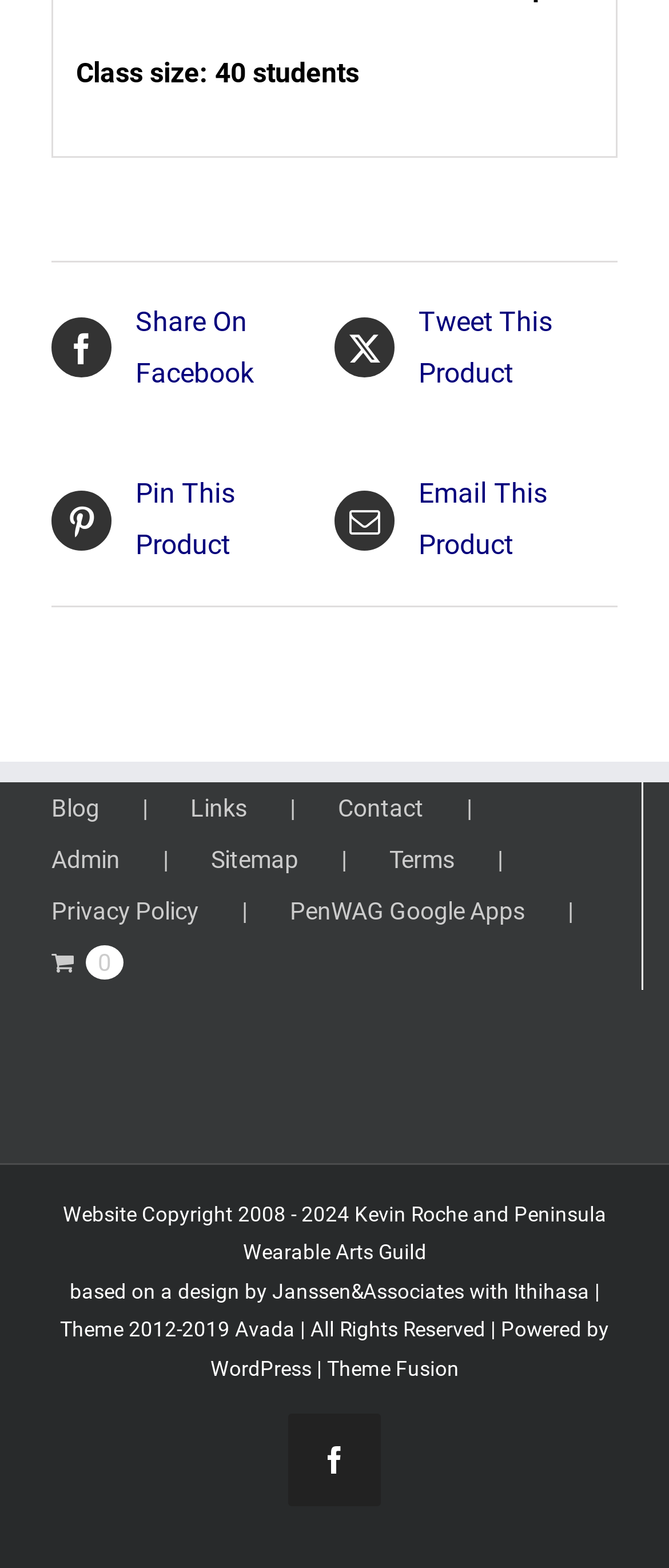Predict the bounding box coordinates of the area that should be clicked to accomplish the following instruction: "Email this product". The bounding box coordinates should consist of four float numbers between 0 and 1, i.e., [left, top, right, bottom].

[0.5, 0.299, 0.923, 0.365]